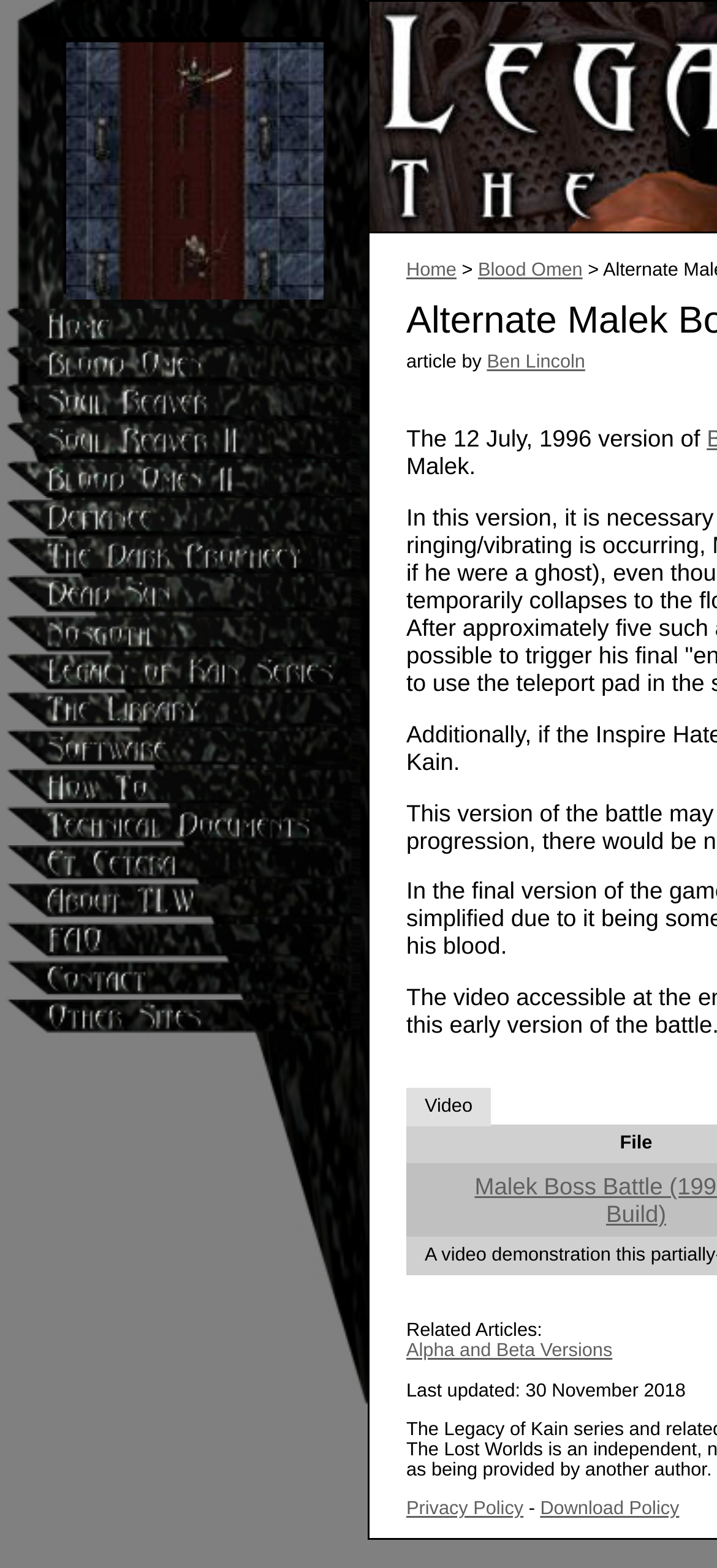Summarize the contents and layout of the webpage in detail.

This webpage is about the "Alternate Malek Boss Battle" in the game "Blood Omen" from the "Legacy of Kain" series. At the top left, there is a navigation menu with 19 links, including "Home", "Blood Omen", and other game-related topics, each accompanied by an icon. 

To the right of the navigation menu, there is a section with a link to "Home" and a greater-than symbol. Below this, there is a section with the article title "Alternate Malek Boss Battle - Blood Omen - Legacy of Kain: The Lost Worlds" and a link to "Blood Omen". 

Further down, there is a section with the author's name, "Ben Lincoln", and the date "12 July, 1996". Below this, there is a block of text describing the article's content, which mentions Malek being defeated using a different technique in an earlier version of the game.

At the bottom of the page, there are links to "Related Articles", "Alpha and Beta Versions", "Privacy Policy", and "Download Policy". There is also a section with the last updated date, "30 November 2018". 

On the top right, there is a page icon.